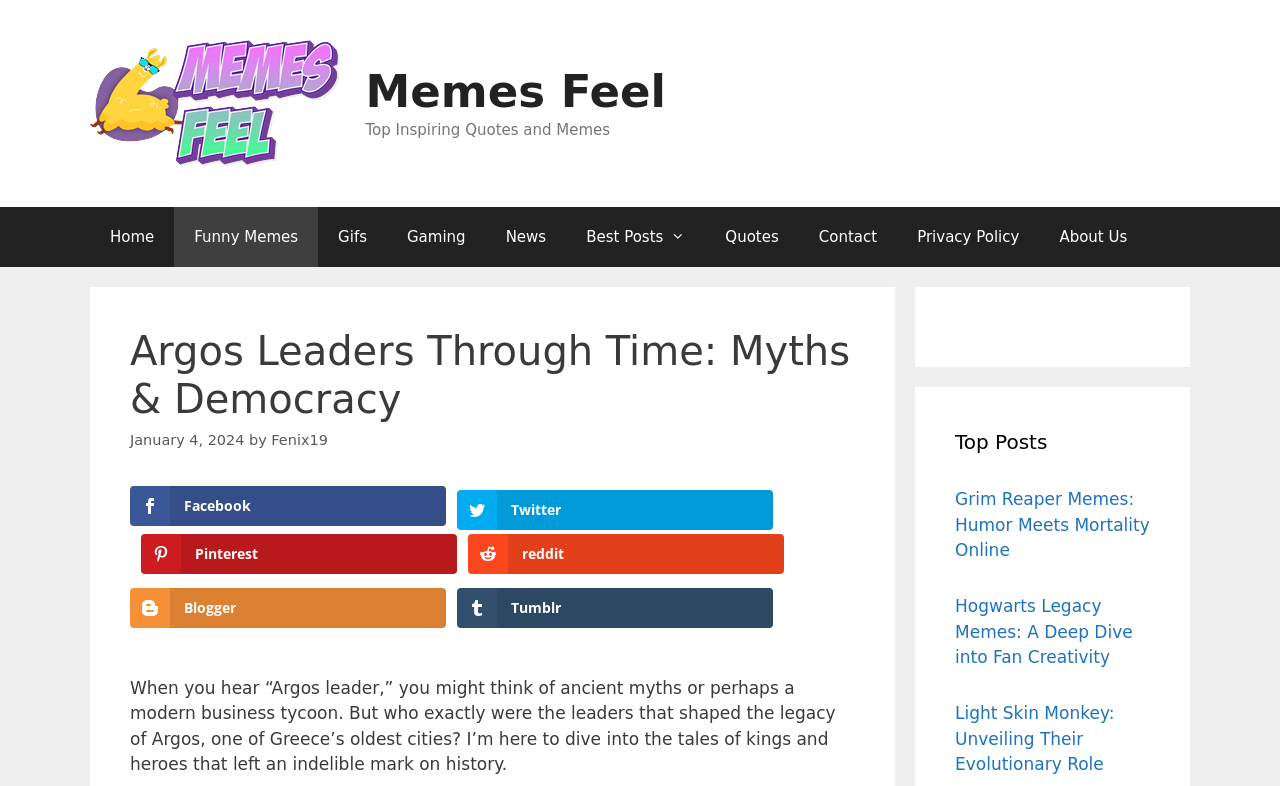Determine the bounding box of the UI component based on this description: "Quotes". The bounding box coordinates should be four float values between 0 and 1, i.e., [left, top, right, bottom].

[0.551, 0.263, 0.624, 0.34]